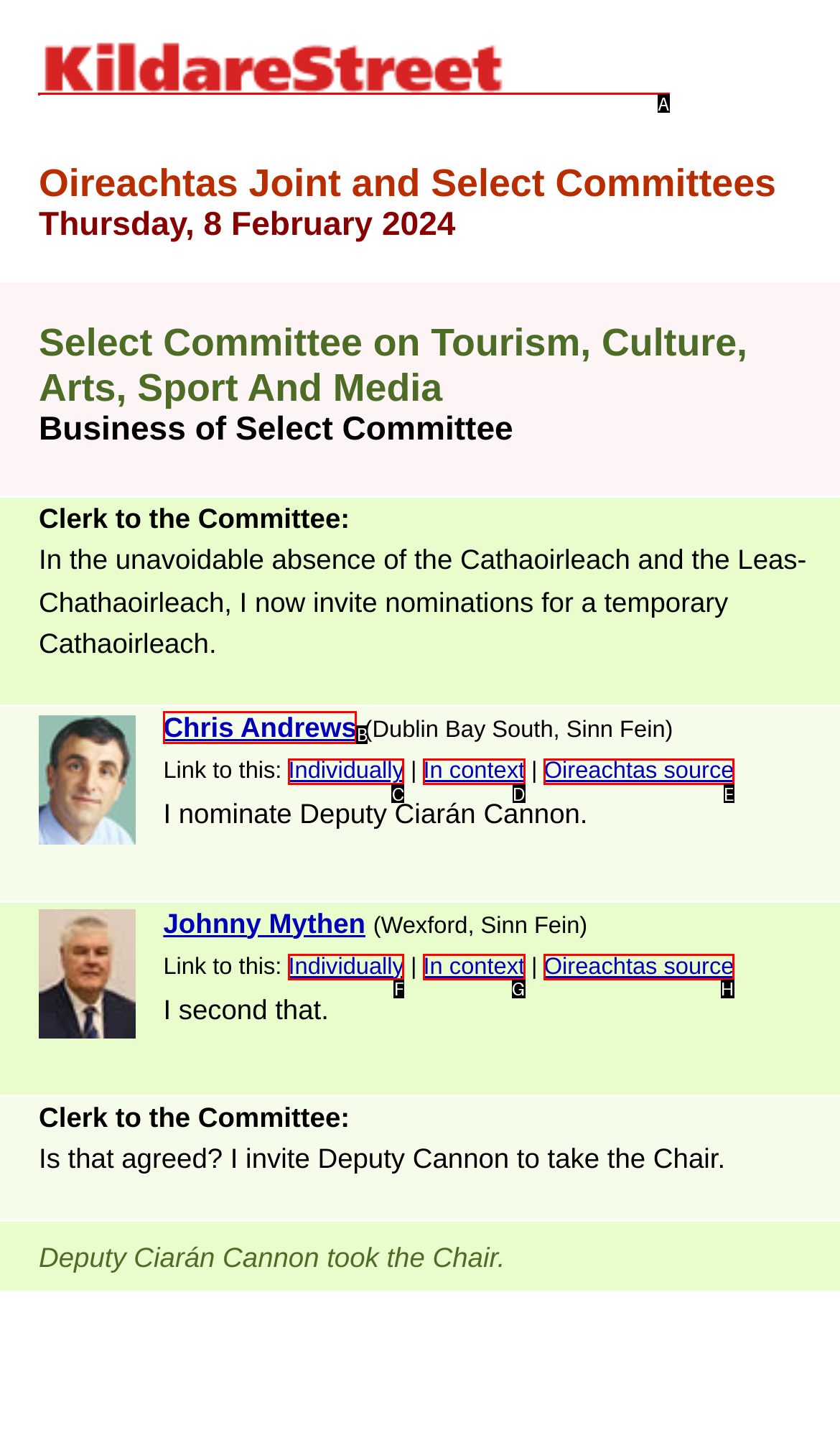Identify the correct option to click in order to accomplish the task: Click on the KildareStreet.com link Provide your answer with the letter of the selected choice.

A